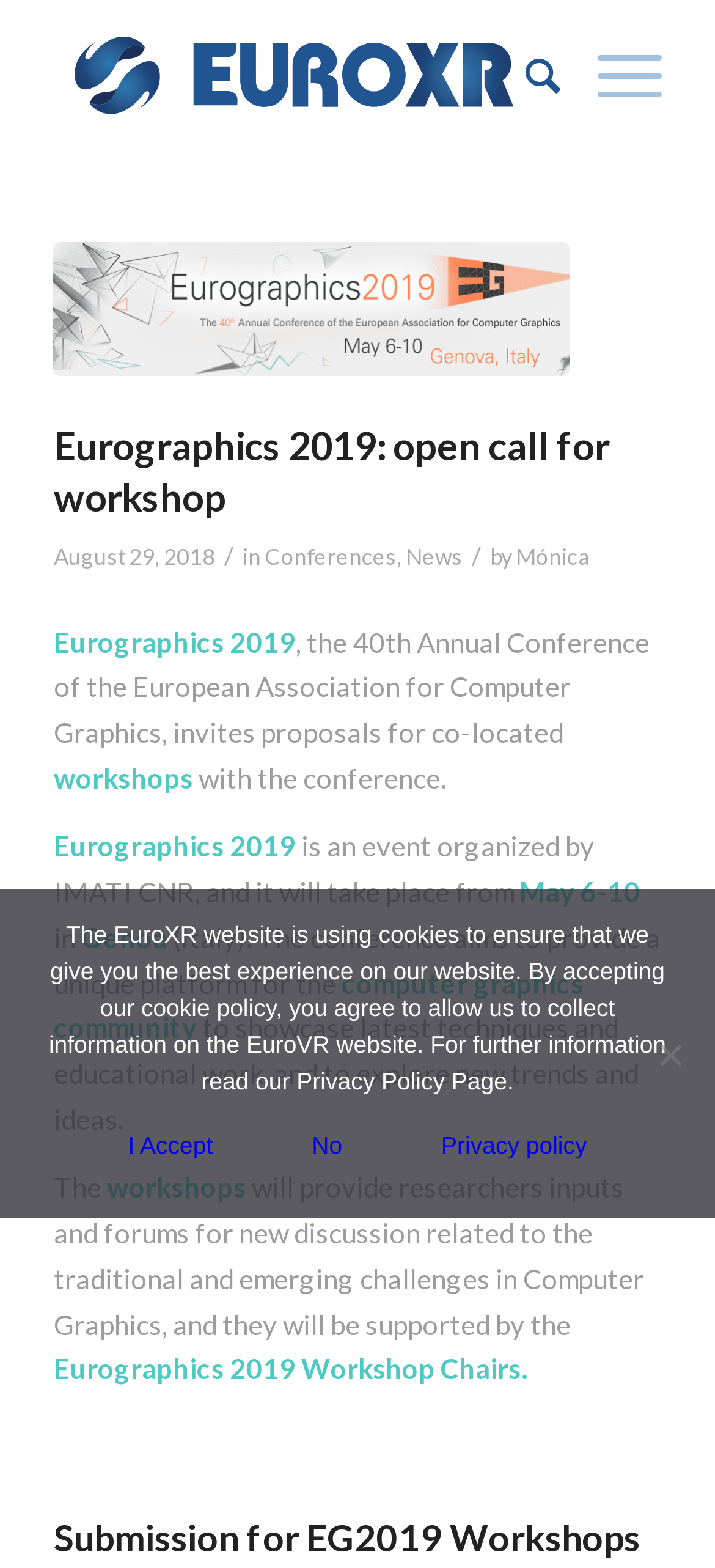Craft a detailed narrative of the webpage's structure and content.

The webpage is about Eurographics 2019, the 40th Annual Conference of the European Association for Computer Graphics. At the top left corner, there is a logo of EuroXR. On the top right corner, there are two menu items: "Search" and "Menu". 

Below the logo, there is a header section that displays the title "Eurographics 2019: open call for workshop" and the date "August 29, 2018". The title is followed by a breadcrumb navigation that shows the current page is under "Conferences" and "News" categories.

The main content of the webpage is divided into several sections. The first section describes the conference, stating that it invites proposals for co-located workshops. The second section provides more details about the conference, including its location and date. 

Further down, there is a section that discusses the workshops, explaining that they will provide a platform for researchers to discuss new trends and ideas in Computer Graphics. The section also mentions the Eurographics 2019 Workshop Chairs.

At the bottom of the page, there is a heading "Submission for EG2019 Workshops". 

Additionally, there is a cookie notice dialog that appears in the middle of the page, informing users about the website's cookie policy and providing links to accept or decline the policy, as well as a link to the privacy policy page.